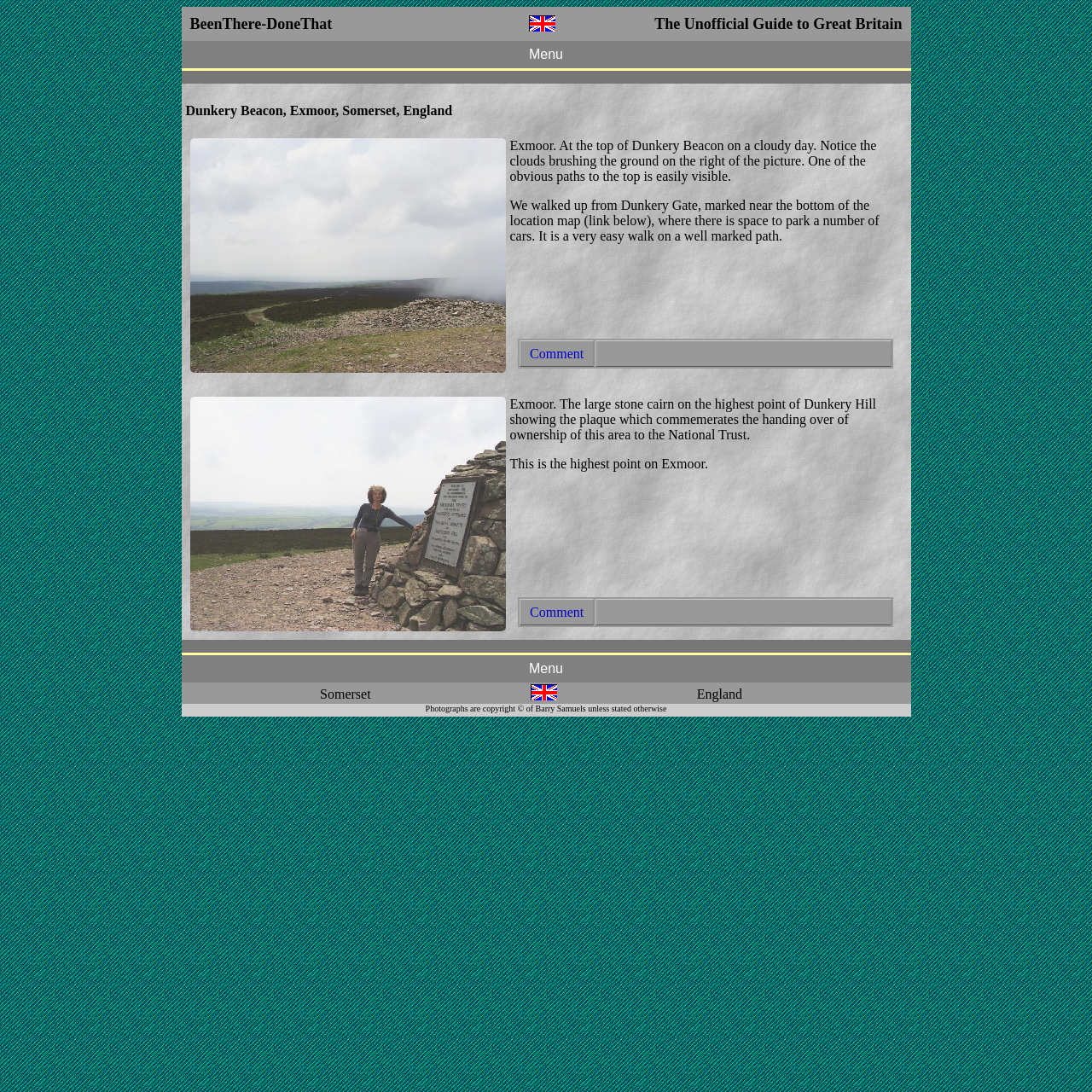Construct a thorough caption encompassing all aspects of the webpage.

This webpage is about Dunkery Beacon, Somerset, England, and is part of the Unofficial Guide to Great Britain. At the top of the page, there is a United Kingdom flag image, followed by the title "The Unofficial Guide to Great Britain" in a prominent position. A "Menu" button is located to the left of the title.

Below the title, there is a section dedicated to Dunkery Beacon, with a subheading "Dunkery Beacon, Exmoor, Somerset, England". This section features an image of the view from Dunkery Beacon, accompanied by a descriptive text about the location. The image is positioned to the left, with the text to its right.

Further down, there is a table with a single row, containing a "Comment" link. Below this table, there is another image, this time of a stone cairn on Dunkery Beacon, accompanied by a descriptive text about the plaque commemorating the handing over of ownership to the National Trust.

The webpage continues with another section, featuring a table with a single row, again containing a "Comment" link. This is followed by a series of texts, including "This is the highest point on Exmoor", and a copyright notice stating that photographs are copyright of Barry Samuels unless stated otherwise.

At the bottom of the page, there is a repetition of the "Menu" button, followed by a section with the text "Somerset", an image of the United Kingdom flag, and the text "England".